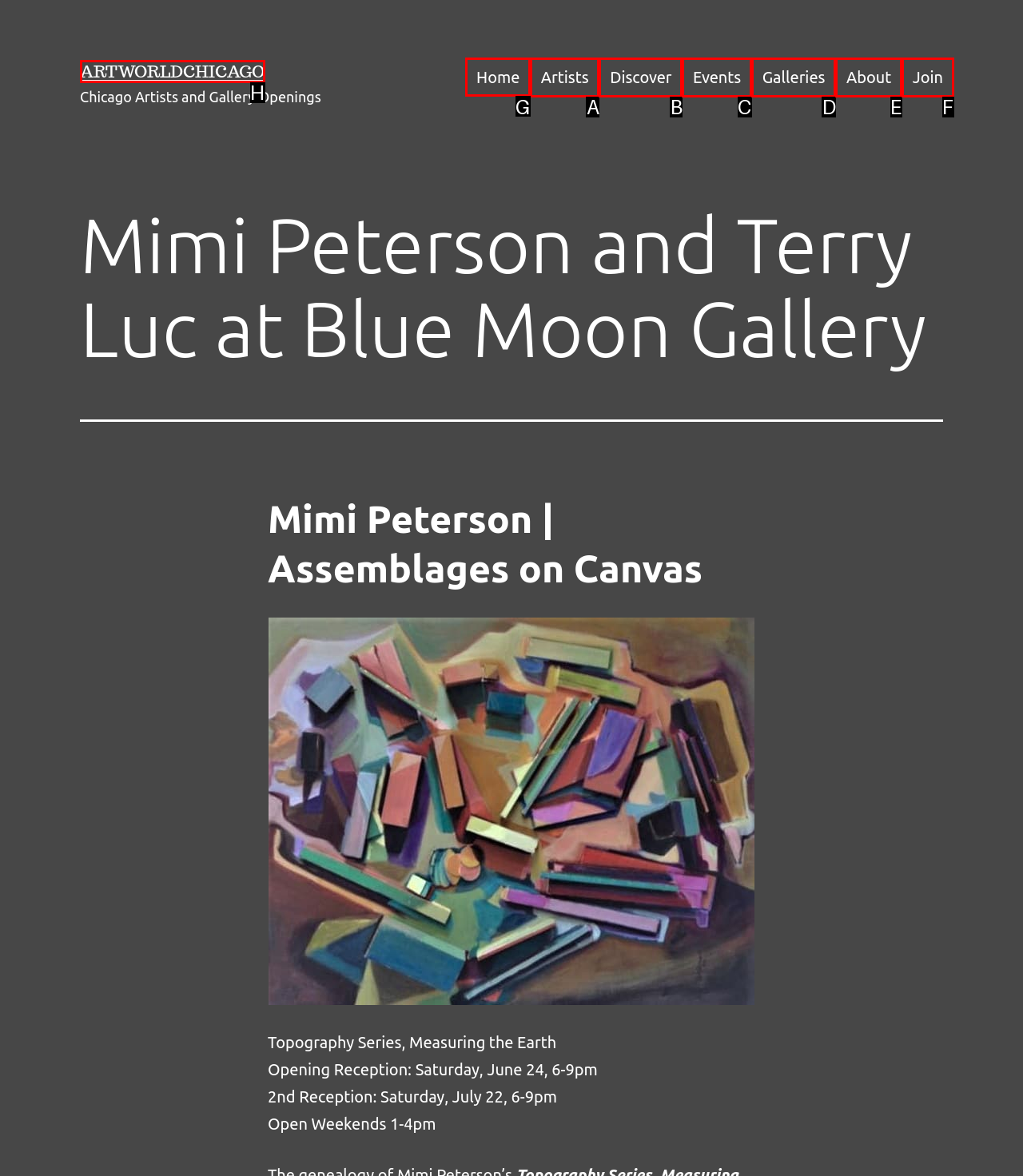Determine the letter of the UI element that you need to click to perform the task: Go to Home.
Provide your answer with the appropriate option's letter.

G